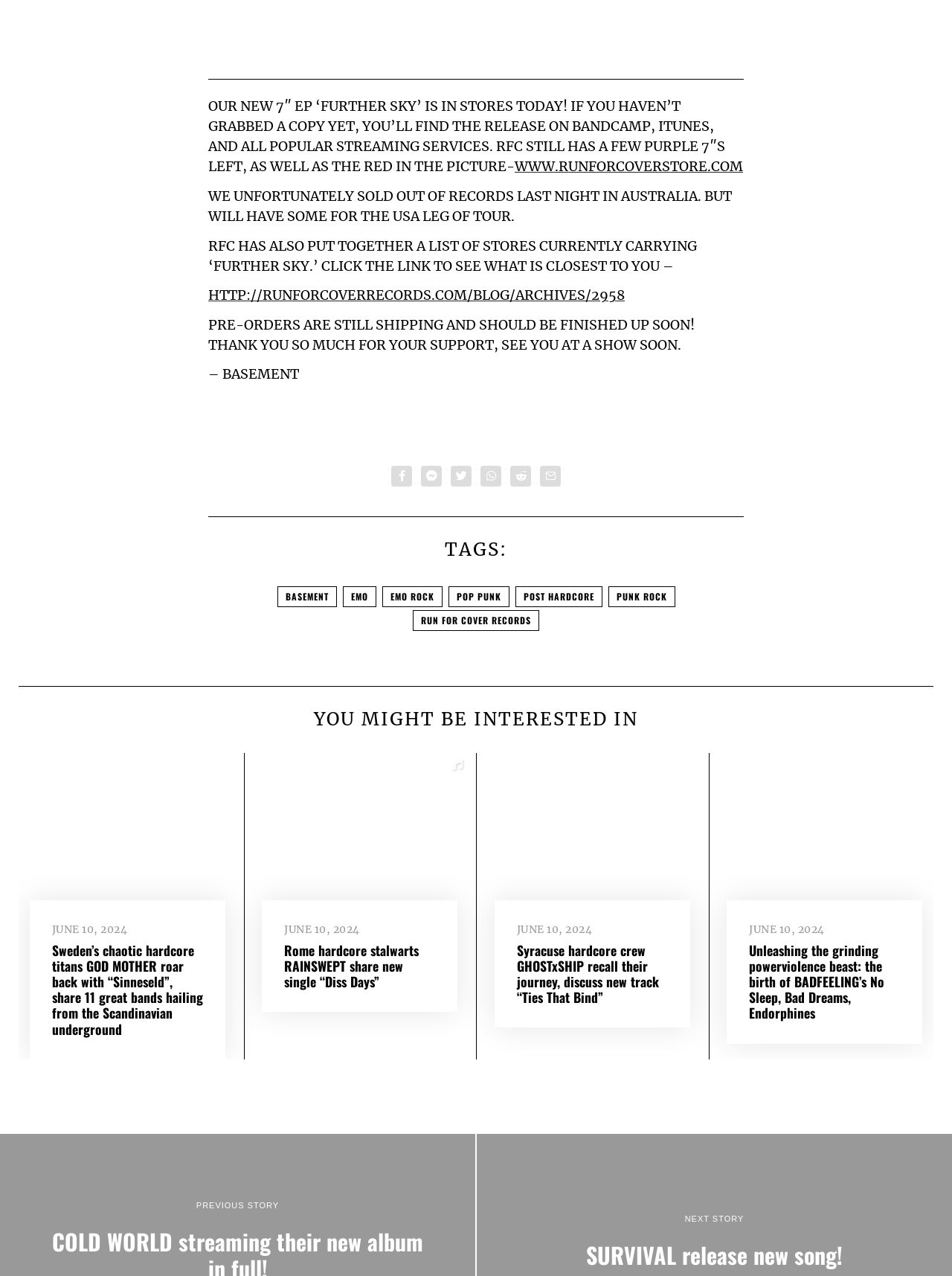What is the title of the article about God Mother?
Provide a fully detailed and comprehensive answer to the question.

The answer can be found in the article element with the figure element containing the image 'GOD MOTHER by Emil Johansson'.